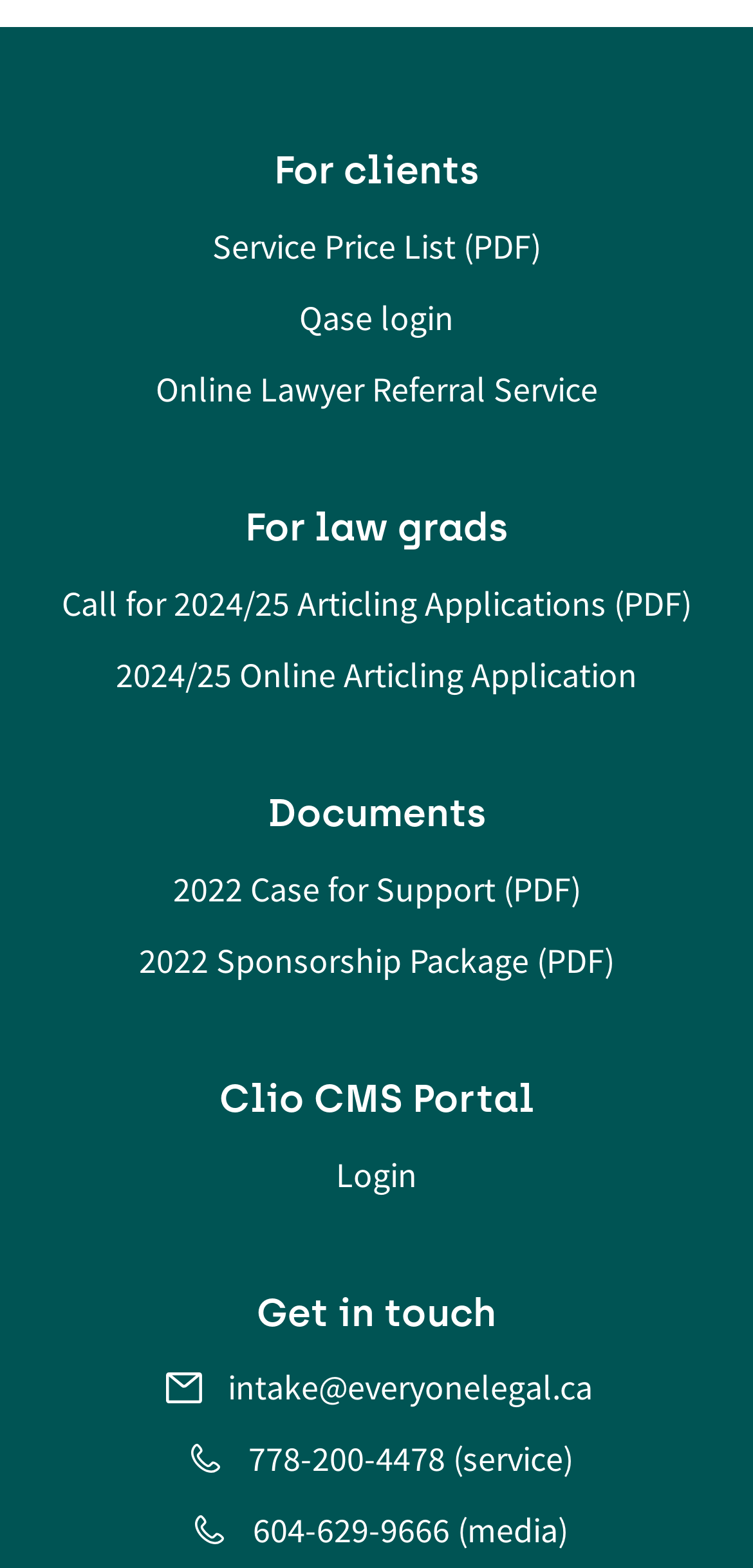Could you specify the bounding box coordinates for the clickable section to complete the following instruction: "Access online lawyer referral service"?

[0.038, 0.232, 0.962, 0.265]